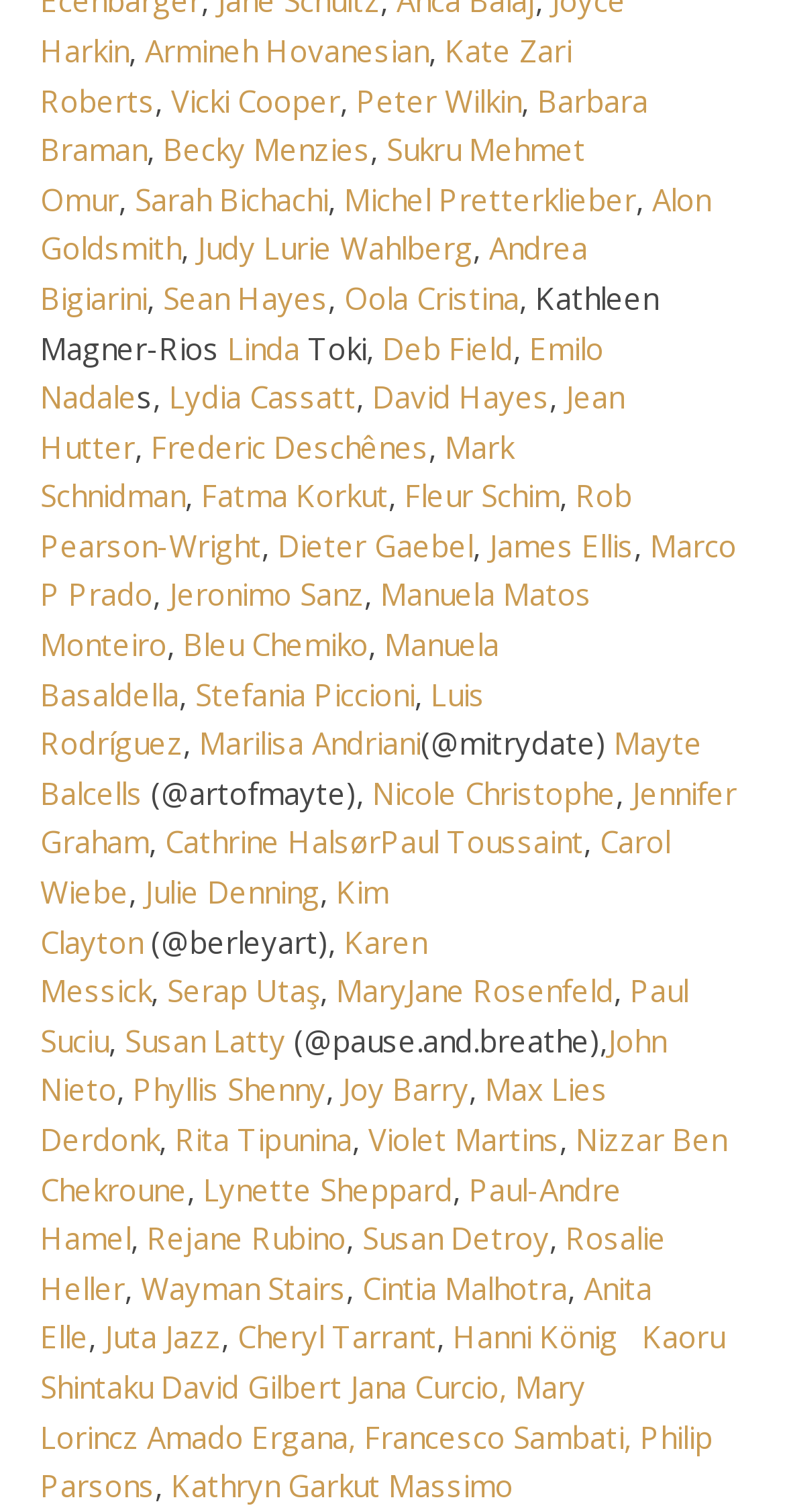Identify the bounding box of the UI component described as: "Vicki Cooper".

[0.218, 0.053, 0.433, 0.079]